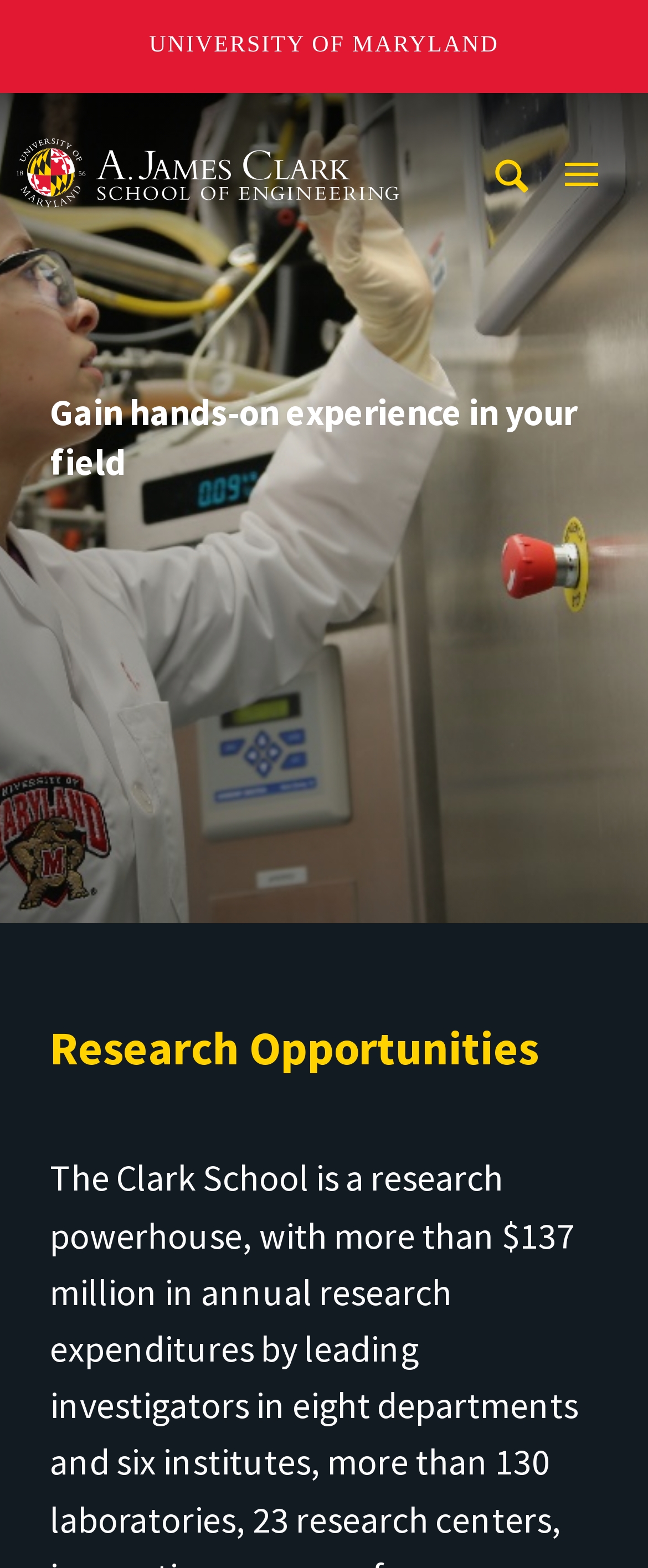What is the heading below the search bar?
Give a single word or phrase as your answer by examining the image.

Gain hands-on experience in your field